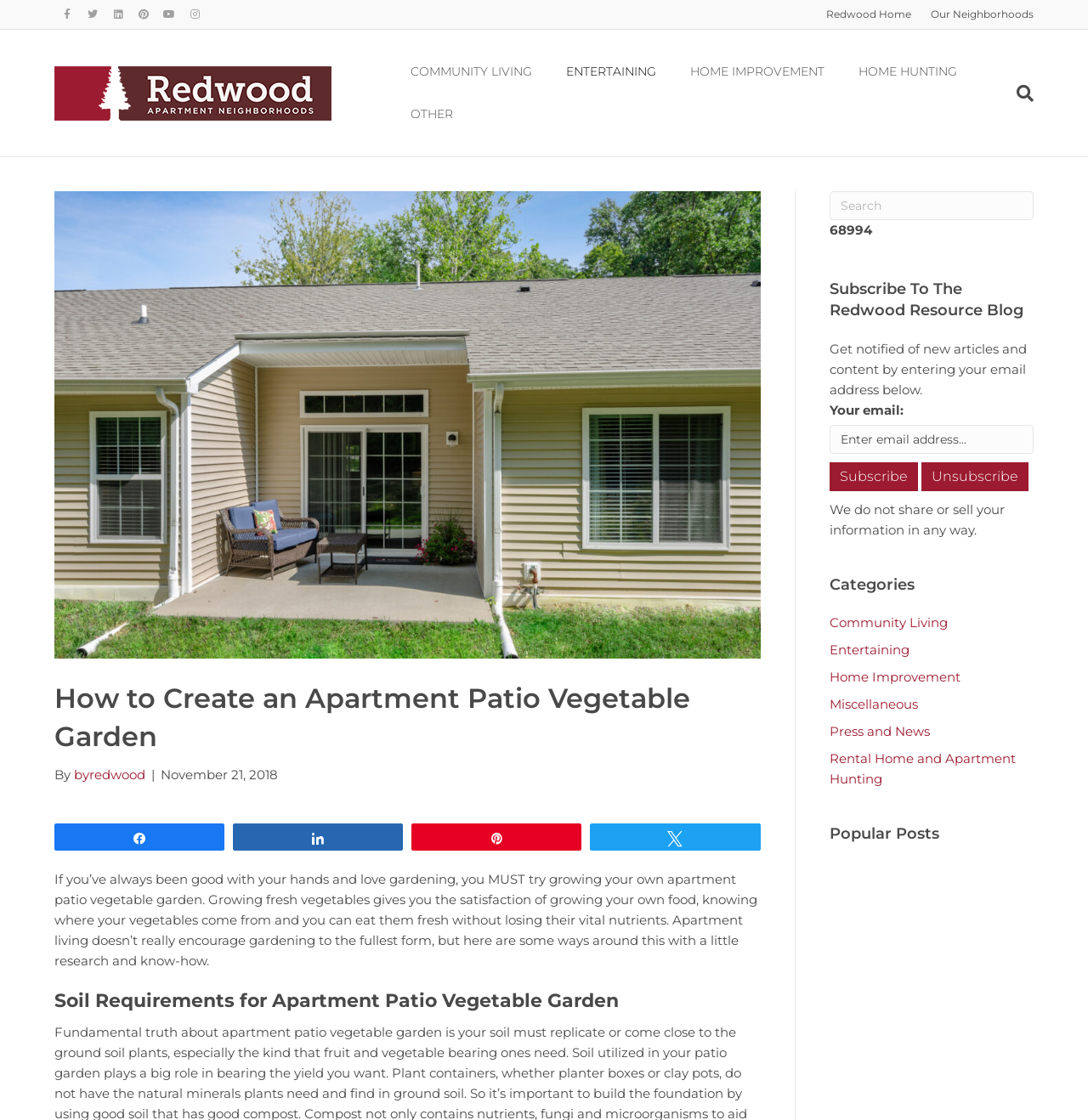How many social media links are there in the top bar?
Please provide a single word or phrase answer based on the image.

6